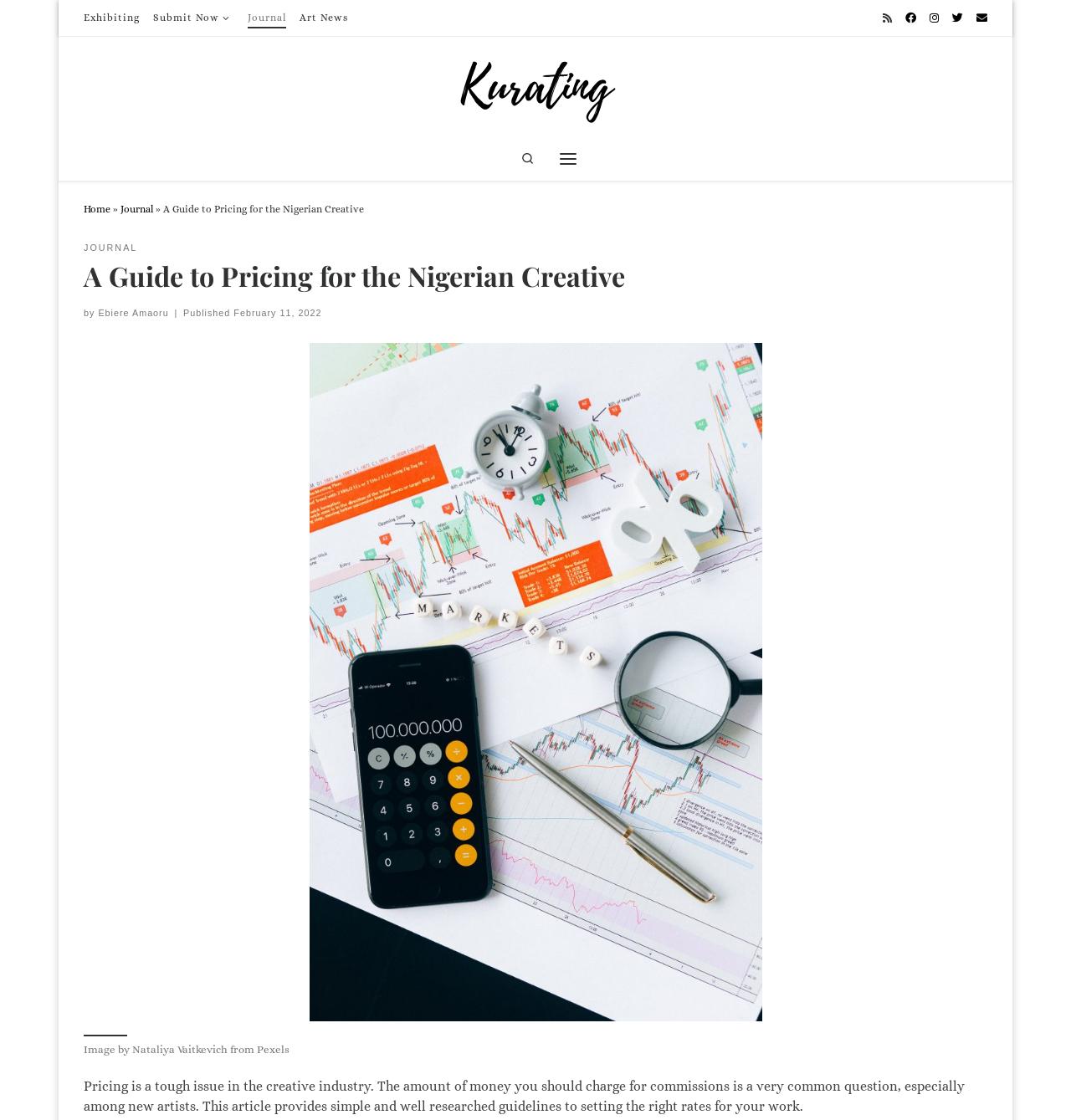Please provide a comprehensive response to the question based on the details in the image: Who is the author of the article?

The author's name 'Ebiere Amaoru' is mentioned in the article, specifically in the section 'by Ebiere Amaoru'.